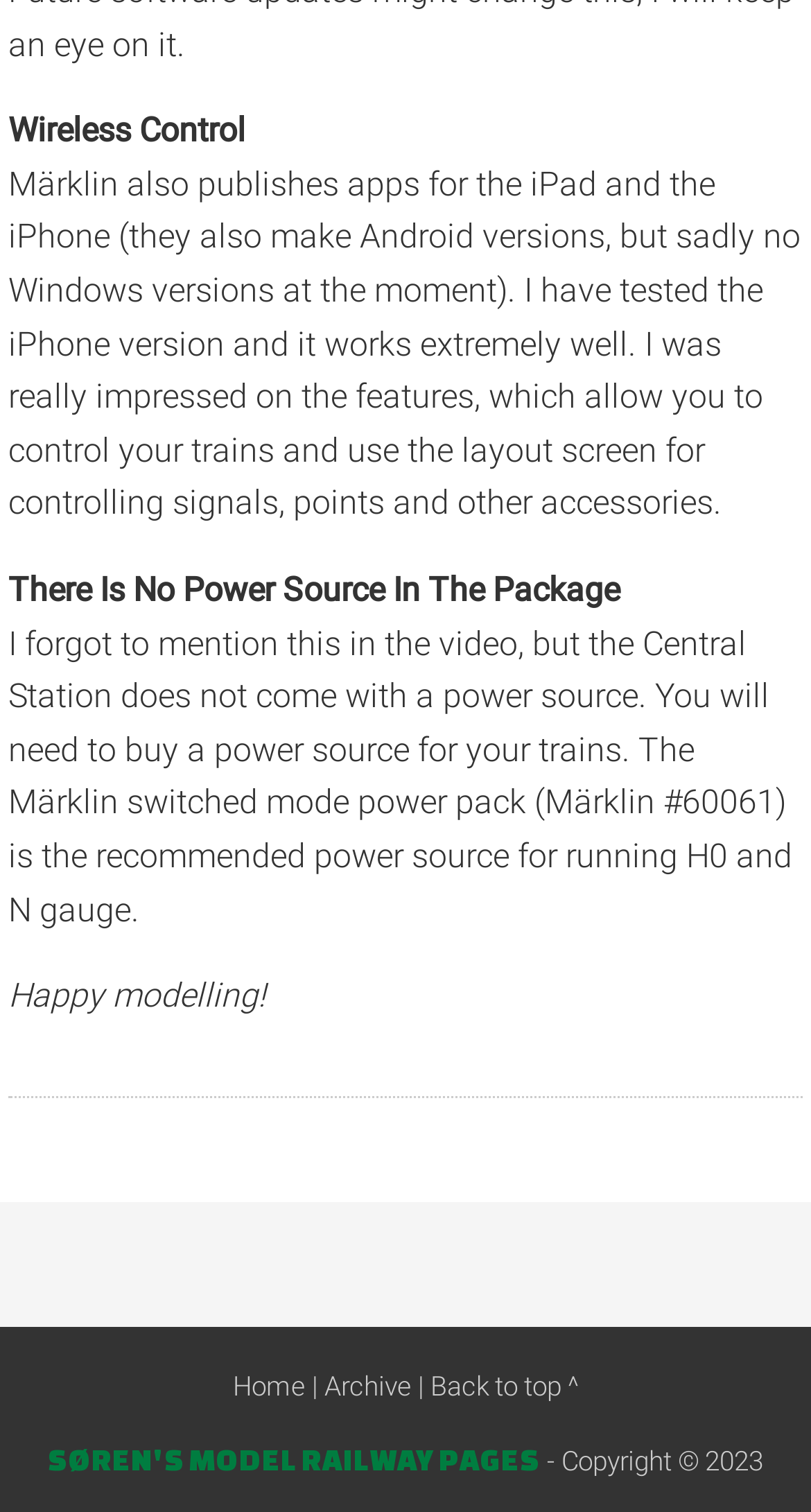Find the bounding box coordinates for the UI element whose description is: "Archive". The coordinates should be four float numbers between 0 and 1, in the format [left, top, right, bottom].

[0.4, 0.906, 0.508, 0.927]